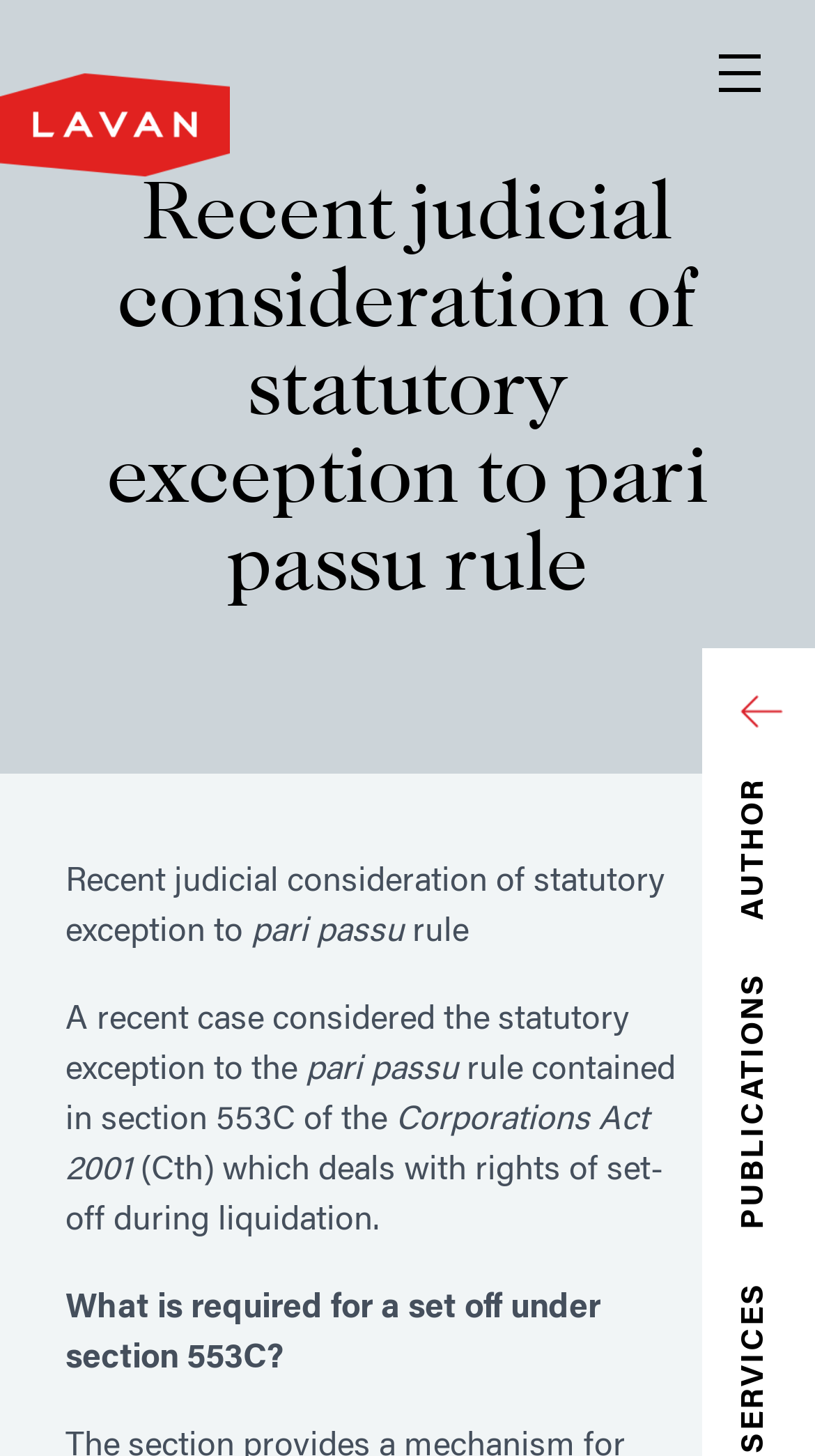Bounding box coordinates are specified in the format (top-left x, top-left y, bottom-right x, bottom-right y). All values are floating point numbers bounded between 0 and 1. Please provide the bounding box coordinate of the region this sentence describes: 简体中文

None